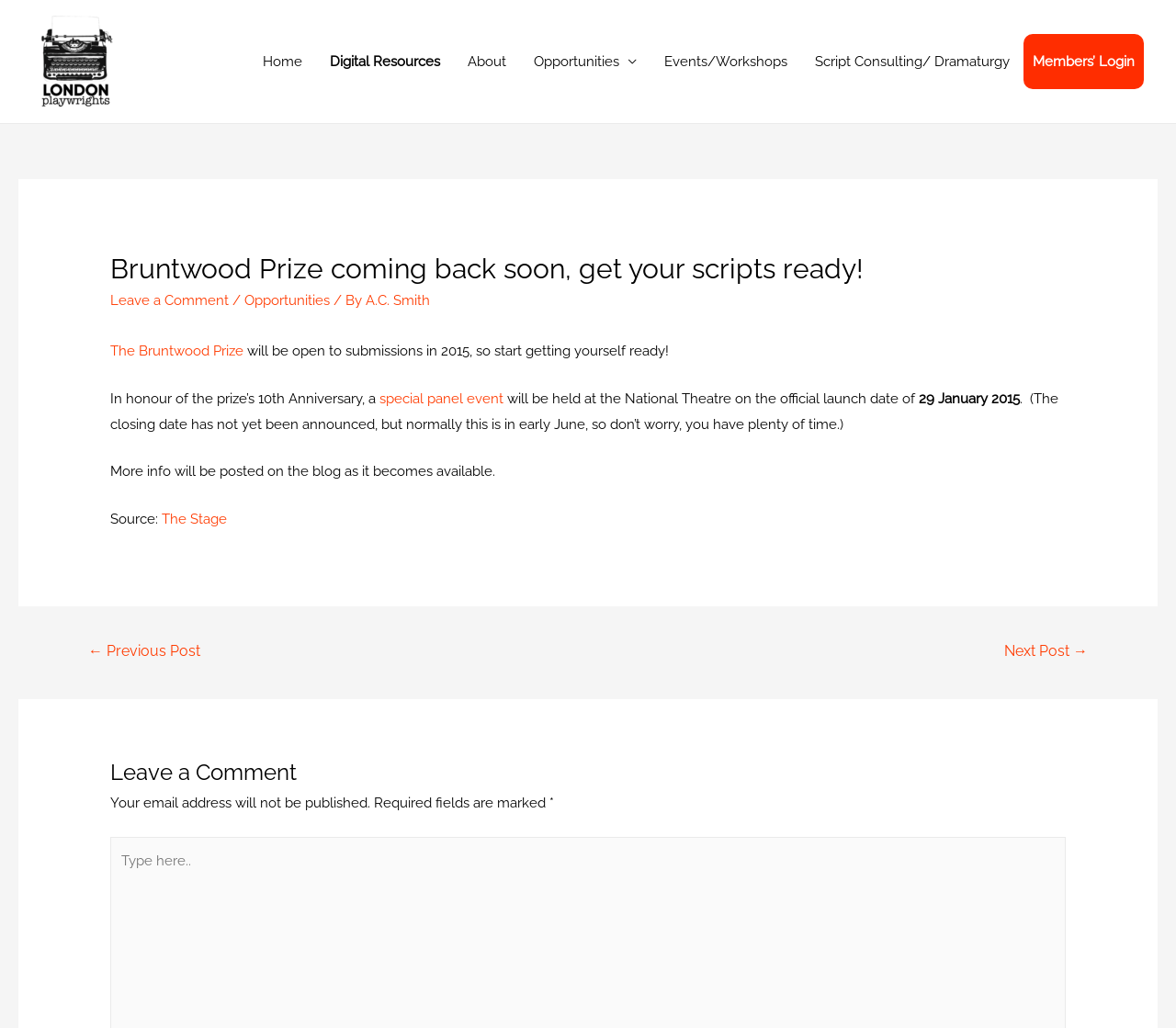What is the date mentioned in the article section of the webpage?
Look at the image and provide a detailed response to the question.

I found the answer by reading the article section of the webpage, where it mentions '29 January 2015' as the official launch date of the Bruntwood Prize.